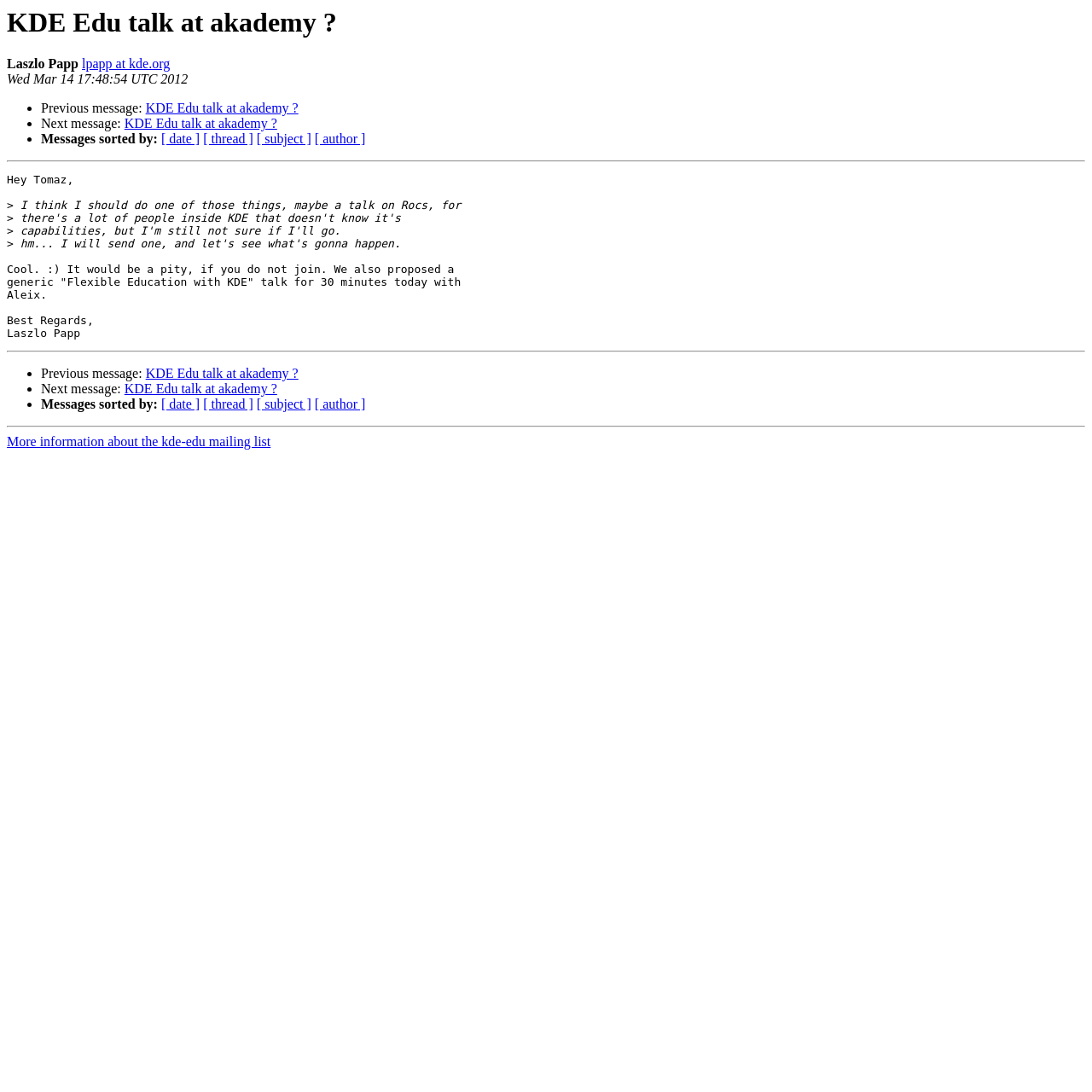Summarize the webpage with a detailed and informative caption.

The webpage appears to be an email thread or a discussion forum, specifically a conversation about a KDE Edu talk at Akademy. At the top, there is a heading with the title "KDE Edu talk at Akademy?" followed by the name "Laszlo Papp" and an email address "lpapp at kde.org". Below this, there is a timestamp "Wed Mar 14 17:48:54 UTC 2012".

The main content of the page is divided into sections by horizontal separators. The first section contains a message from Laszlo Papp, which is a response to someone named Tomaz. The message discusses the possibility of giving a talk on Rocs and mentions a proposed generic talk on "Flexible Education with KDE" with Aleix.

Below this section, there are navigation links to previous and next messages, as well as options to sort messages by date, thread, subject, or author. This pattern of navigation links and sorting options is repeated after each section of the conversation.

There are a total of three sections of conversation, each separated by a horizontal separator. The conversation appears to be a discussion about the KDE Edu talk, with Laszlo Papp and possibly others exchanging messages.

At the very bottom of the page, there is a link to "More information about the kde-edu mailing list".